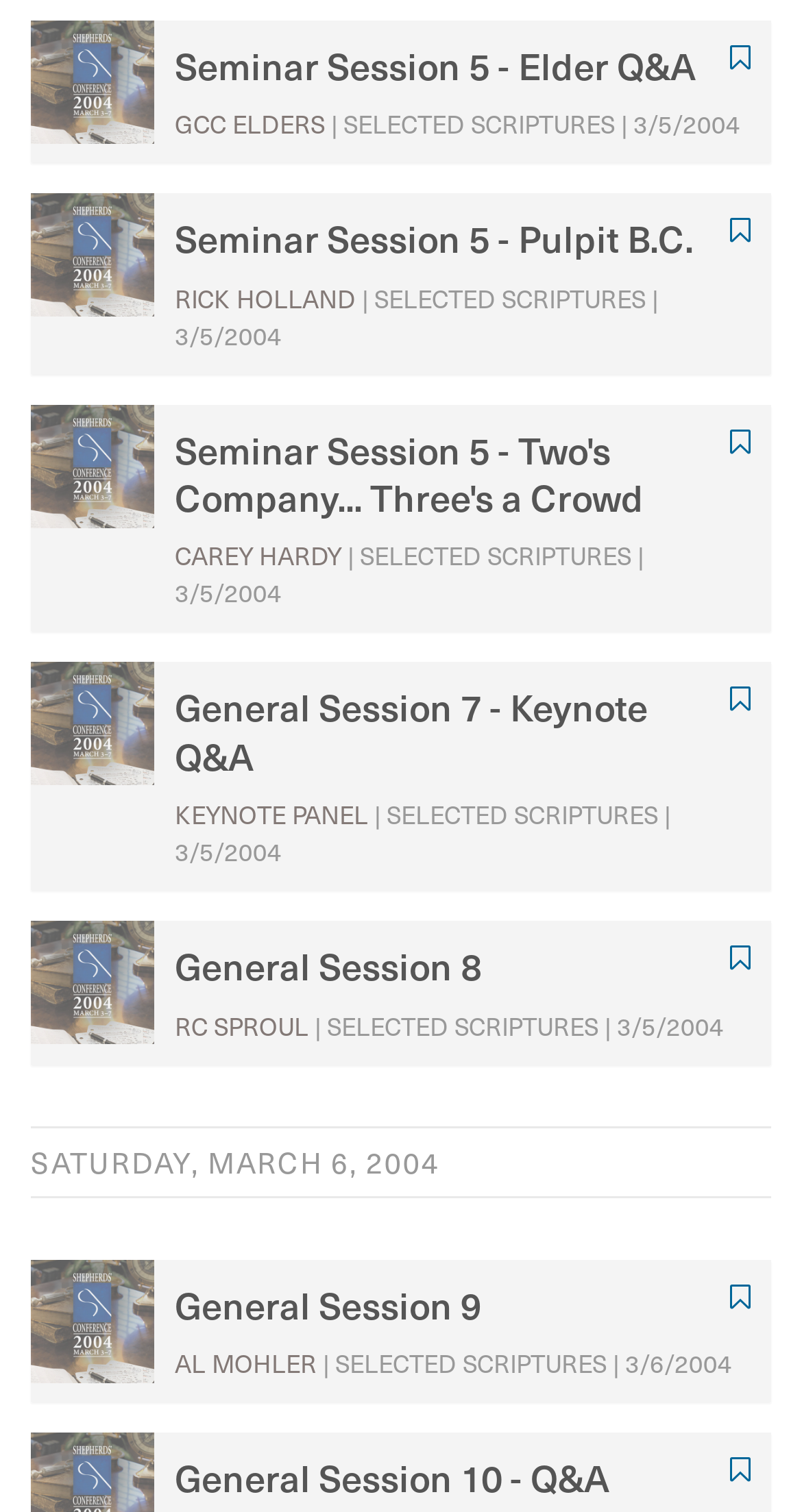Find the bounding box coordinates of the element I should click to carry out the following instruction: "Read General Session 7 - Keynote Q&A".

[0.218, 0.452, 0.936, 0.521]